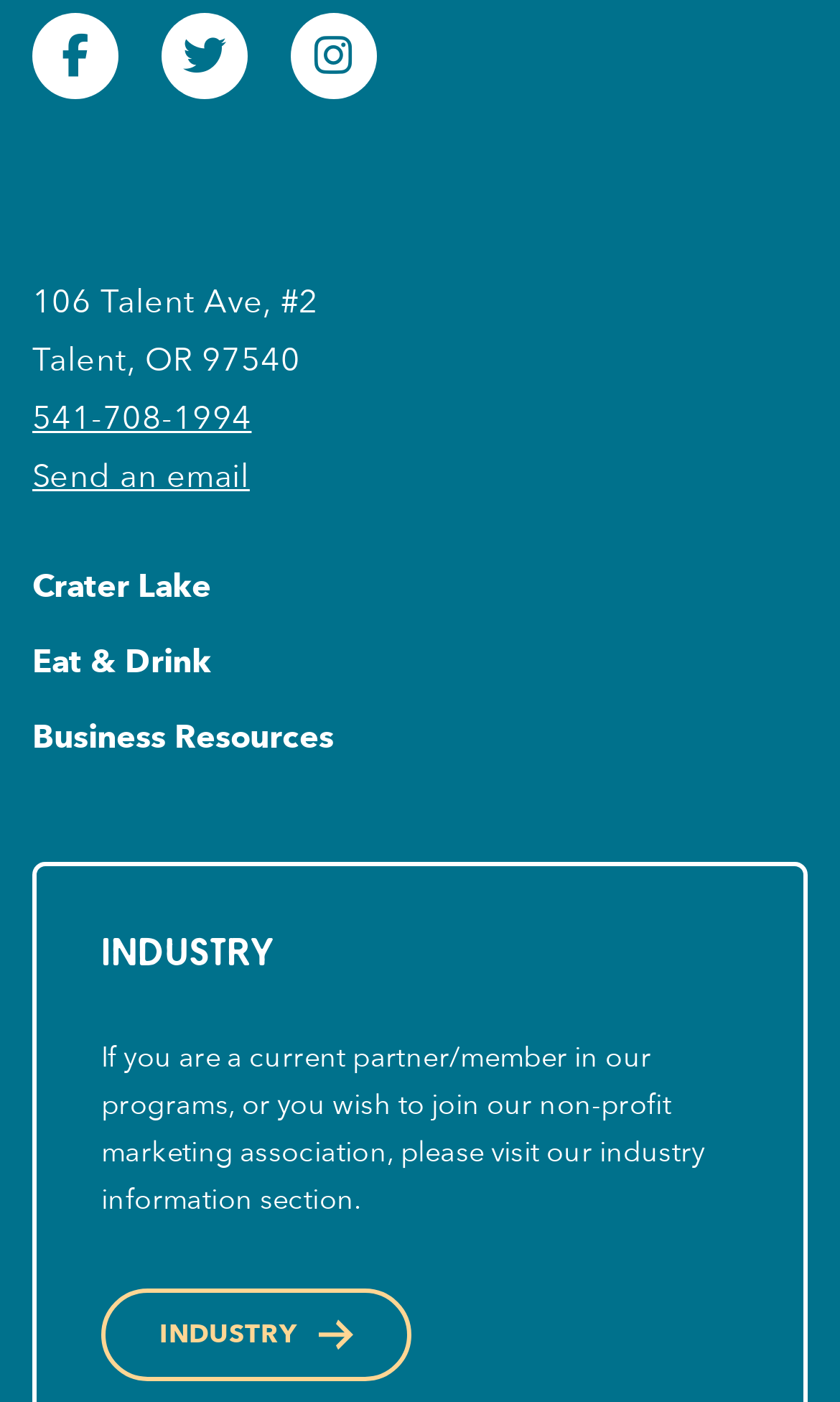Pinpoint the bounding box coordinates of the clickable area necessary to execute the following instruction: "Send an email". The coordinates should be given as four float numbers between 0 and 1, namely [left, top, right, bottom].

[0.038, 0.325, 0.297, 0.356]